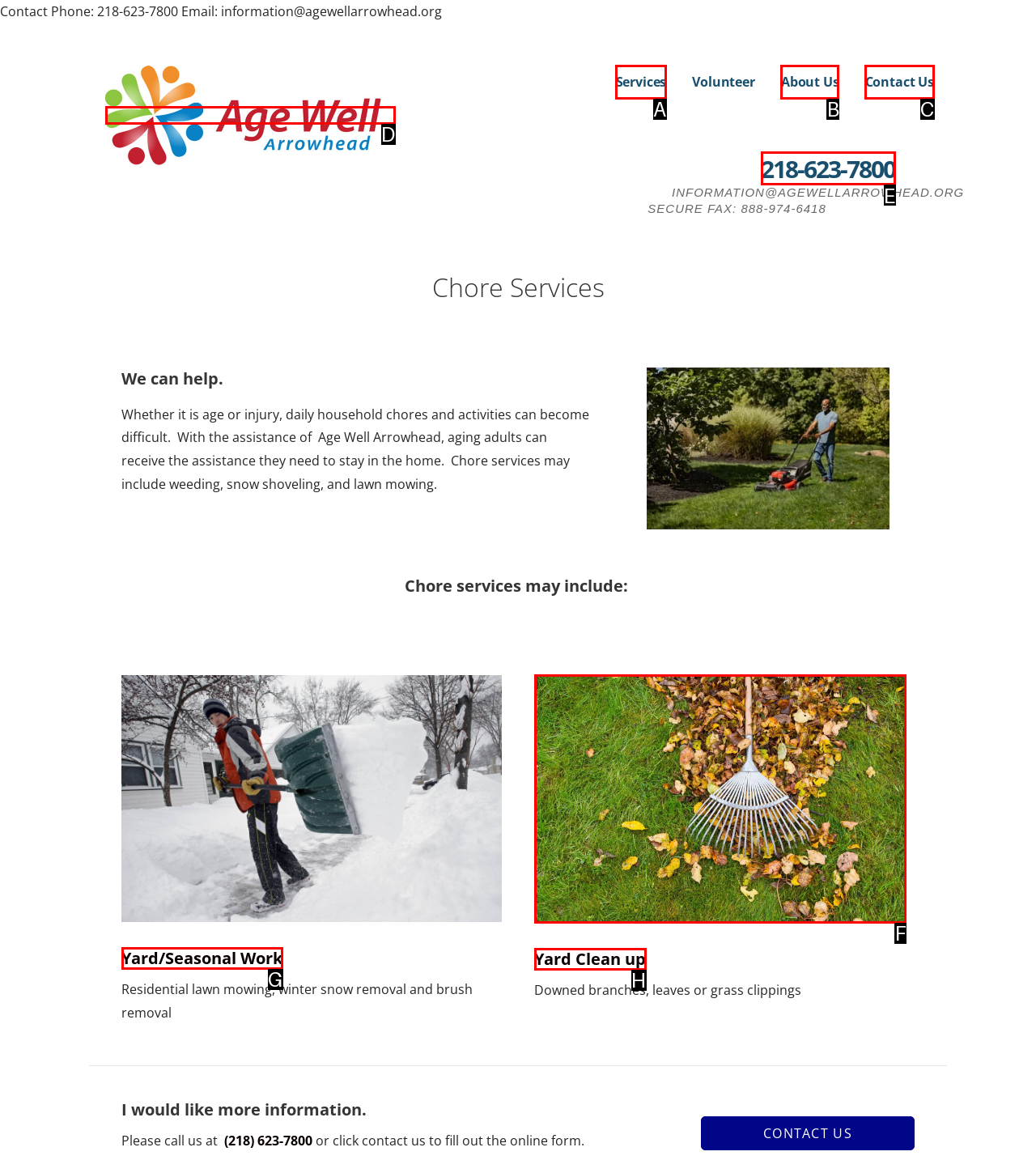Choose the HTML element that aligns with the description: Yard Clean up. Indicate your choice by stating the letter.

H